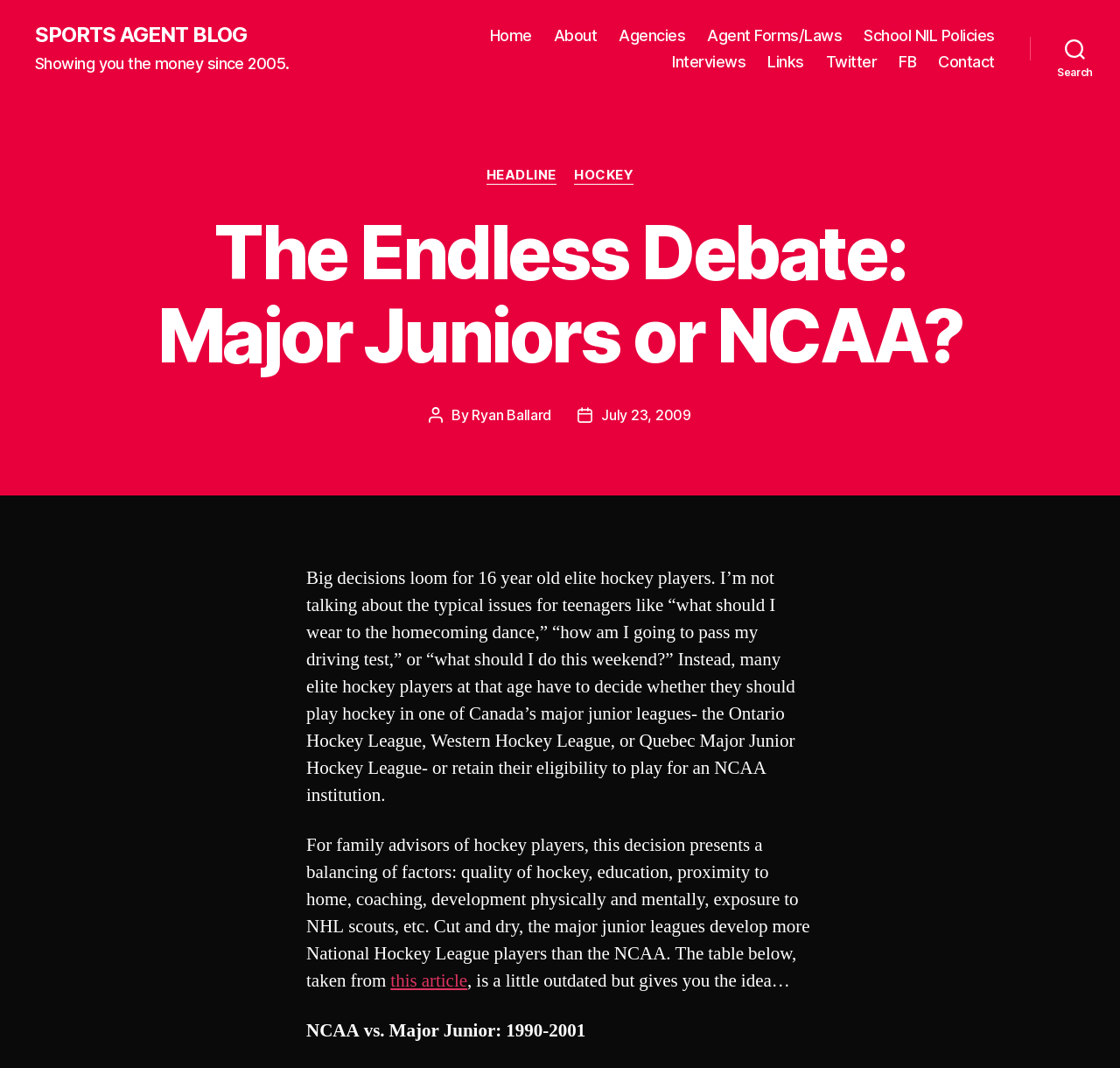Can you show the bounding box coordinates of the region to click on to complete the task described in the instruction: "Learn more about NCAA vs. Major Junior"?

[0.349, 0.907, 0.417, 0.93]